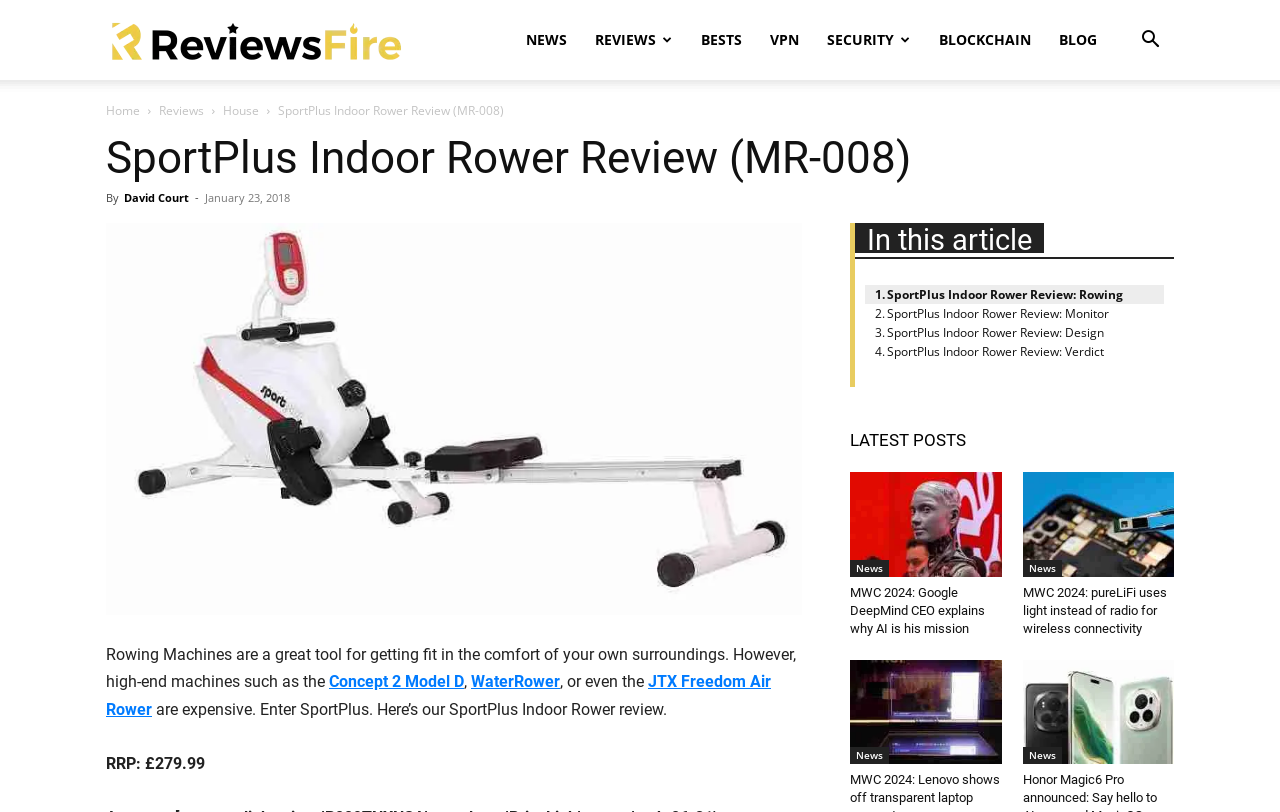Based on the image, please respond to the question with as much detail as possible:
What are the other rowing machines mentioned in the review?

The other rowing machines mentioned in the review are mentioned in the text 'However, high-end machines such as the Concept 2 Model D, WaterRower, or even the JTX Freedom Air Rower are expensive.'